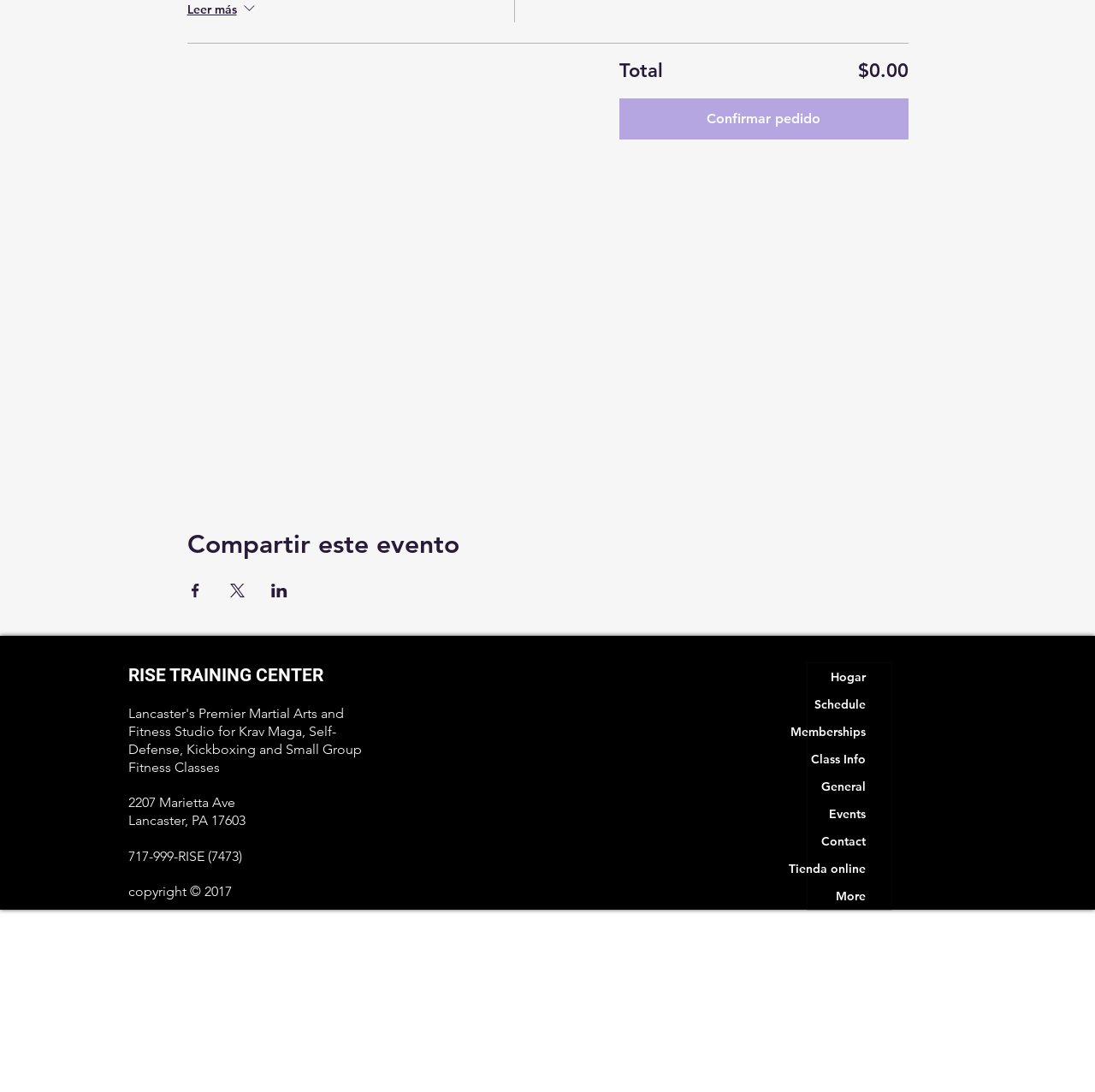Please identify the bounding box coordinates of the element that needs to be clicked to execute the following command: "Visit Tienda online". Provide the bounding box using four float numbers between 0 and 1, formatted as [left, top, right, bottom].

[0.738, 0.783, 0.814, 0.808]